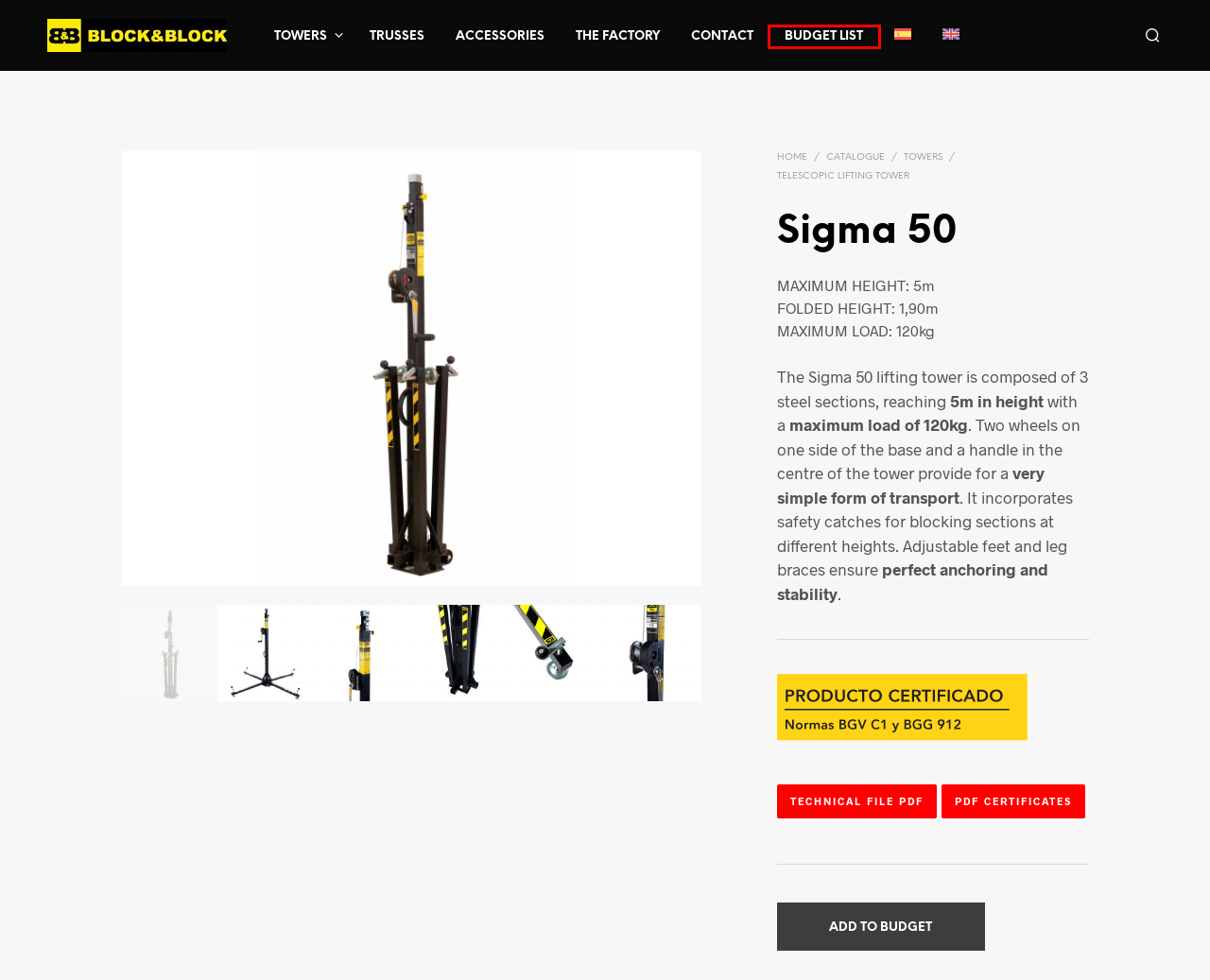Please examine the screenshot provided, which contains a red bounding box around a UI element. Select the webpage description that most accurately describes the new page displayed after clicking the highlighted element. Here are the candidates:
A. Towers - Block&Block
B. Accessories - Block&Block
C. Catalogue - Block&Block
D. Telescopic lifting tower - Block&Block
E. budget list - Block&Block
F. Block and Block Towers - Block&Block
G. About us - Block&Block
H. Trusses - Block&Block

E